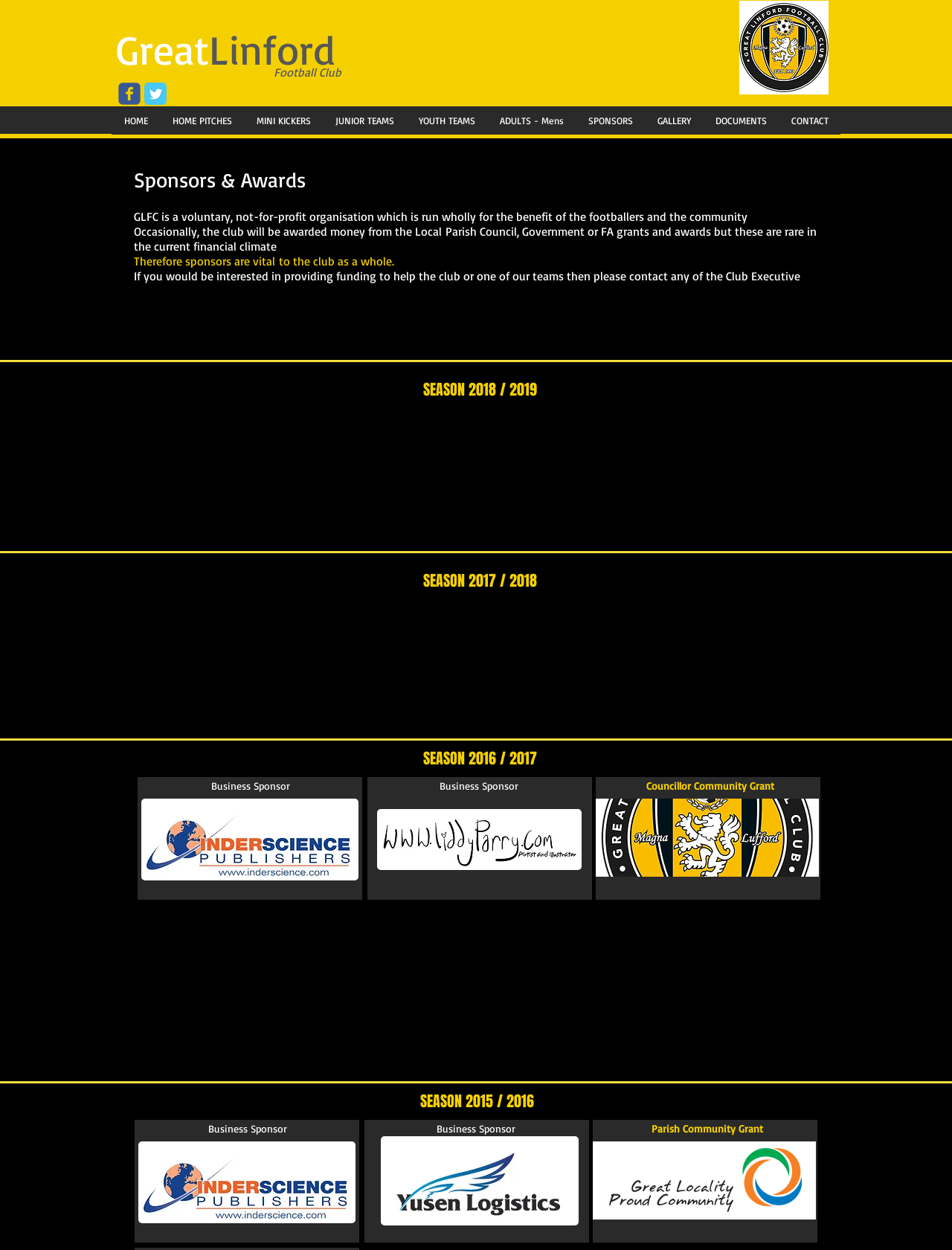Write a detailed summary of the webpage, including text, images, and layout.

The webpage is about Great Linford Football Club's sponsors. At the top, there is a heading "Great Linford" followed by "Football Club" in a smaller text. Below this, there is a social bar with links to the club's Facebook and Twitter pages, each represented by an icon. 

To the right of the social bar, there is a large image of the Great Linford FC logo. Below the logo, there is a navigation menu with links to different sections of the website, including "HOME", "HOME PITCHES", "MINI KICKERS", and others.

The main content of the page is divided into two sections. The first section has a heading "Sponsors & Awards" and explains that the club is a voluntary, not-for-profit organization that relies on sponsors for funding. There are several paragraphs of text describing the importance of sponsors and how they can help the club.

The second section lists the club's sponsors, with each sponsor represented by an image of their logo. There are several sponsors listed, including Inderscience, Liddy Parry, and others. Some of the sponsors have a label "Business Sponsor" or "Councillor Community Grant" above their logo. There are also some images of the club's crest and other graphics throughout this section.